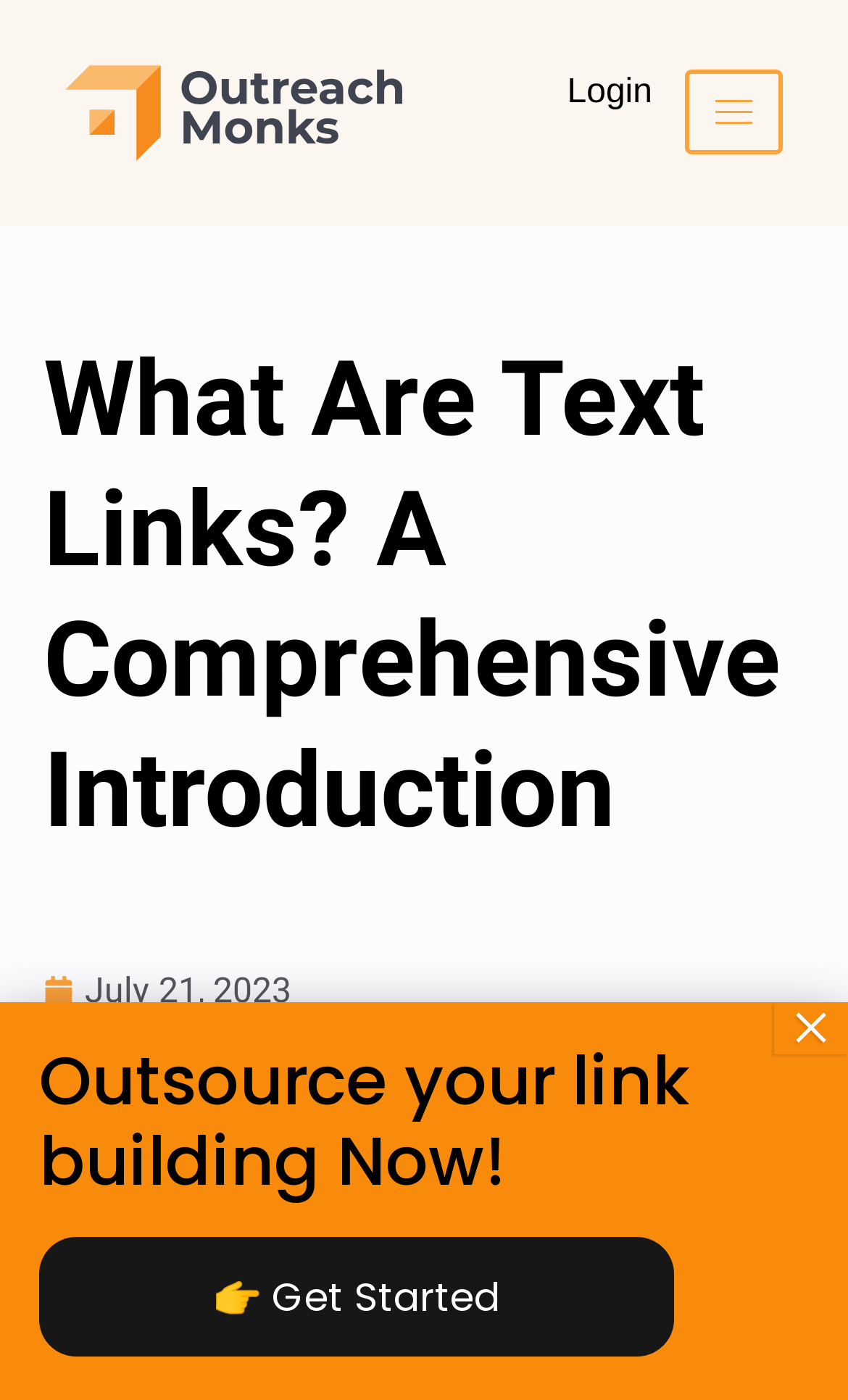Bounding box coordinates should be provided in the format (top-left x, top-left y, bottom-right x, bottom-right y) with all values between 0 and 1. Identify the bounding box for this UI element: Login

[0.592, 0.031, 0.846, 0.102]